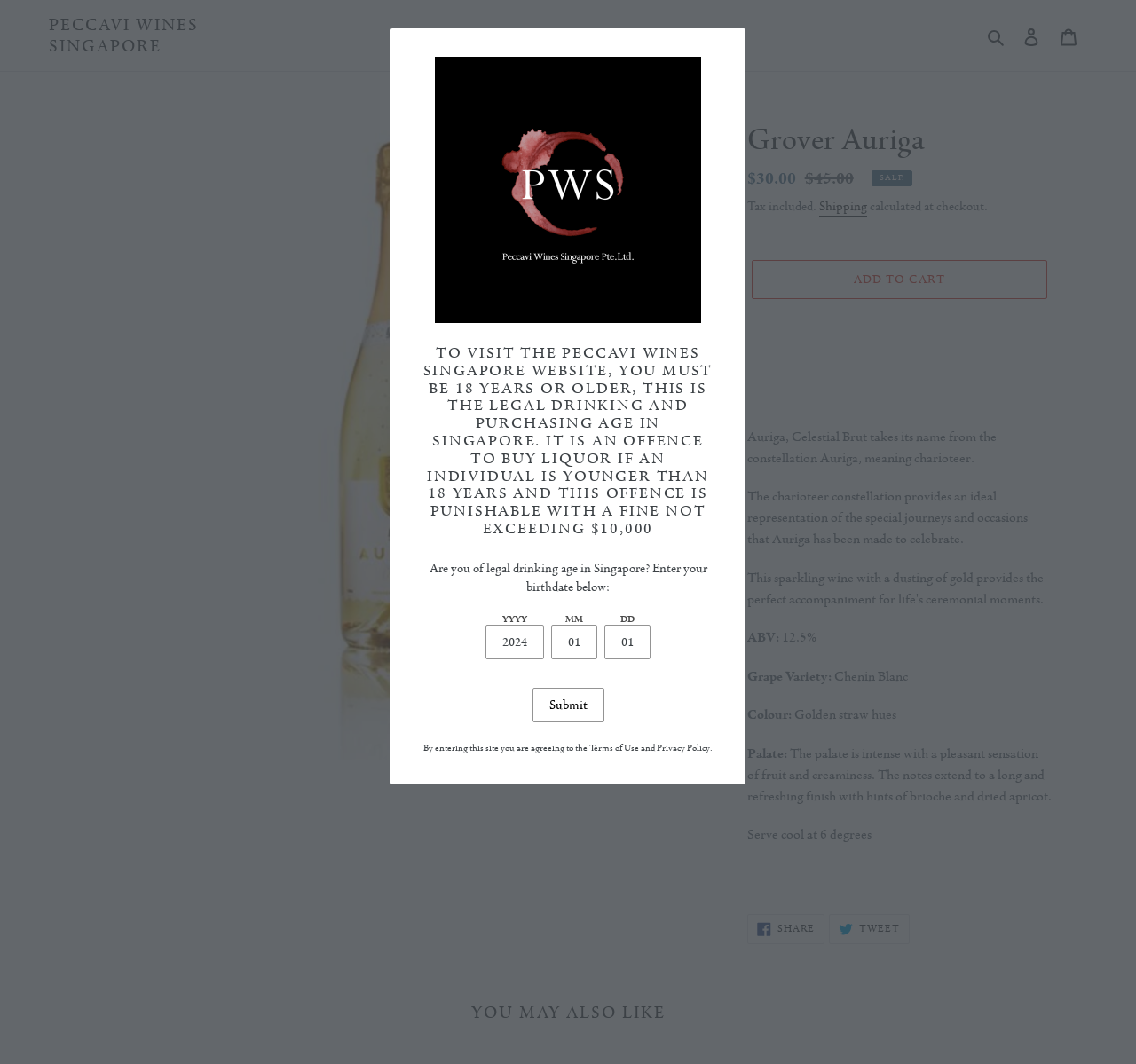What is the name of the constellation that Auriga, Celestial Brut is named after? Analyze the screenshot and reply with just one word or a short phrase.

Auriga